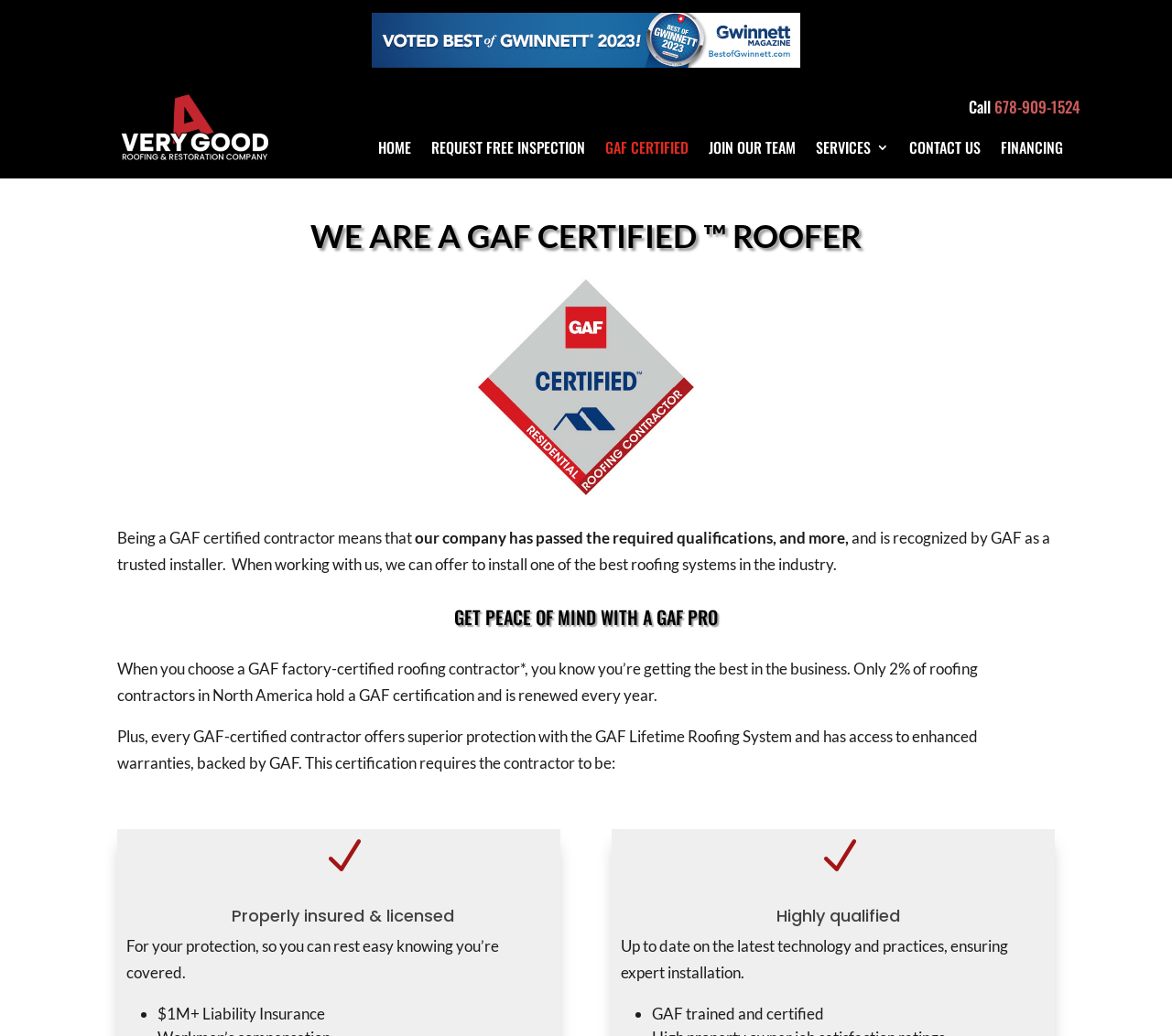Provide a one-word or short-phrase response to the question:
What is the percentage of roofing contractors in North America that hold a GAF certification?

2%